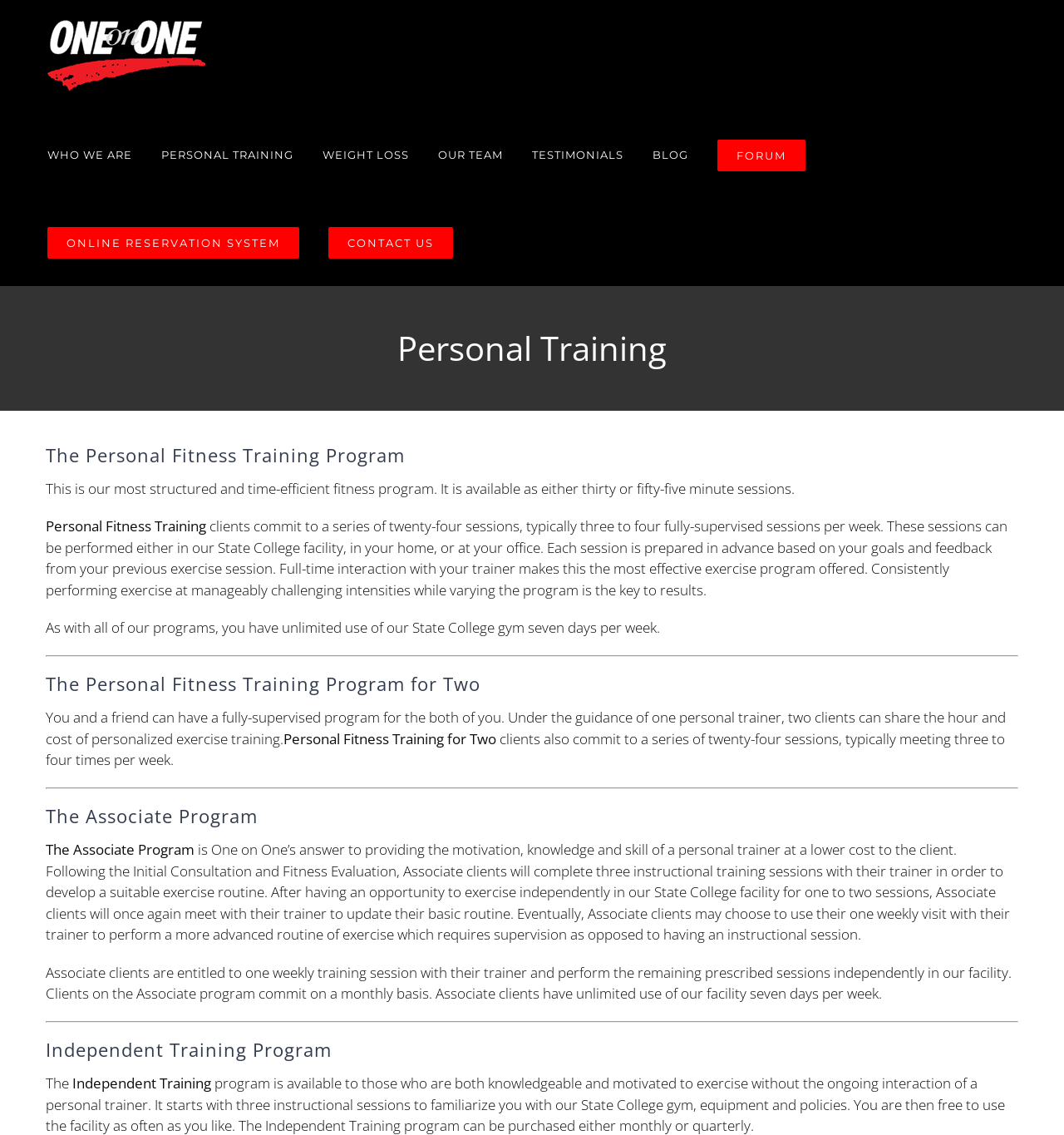Determine the bounding box of the UI element mentioned here: "WHO WE ARE". The coordinates must be in the format [left, top, right, bottom] with values ranging from 0 to 1.

[0.044, 0.098, 0.124, 0.175]